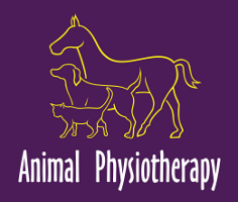How many animals are depicted in the logo?
Please respond to the question with as much detail as possible.

The logo showcases a stylized depiction of three animals: a horse, a dog, and a cat, all outlined in a vibrant yellow against a deep purple background.